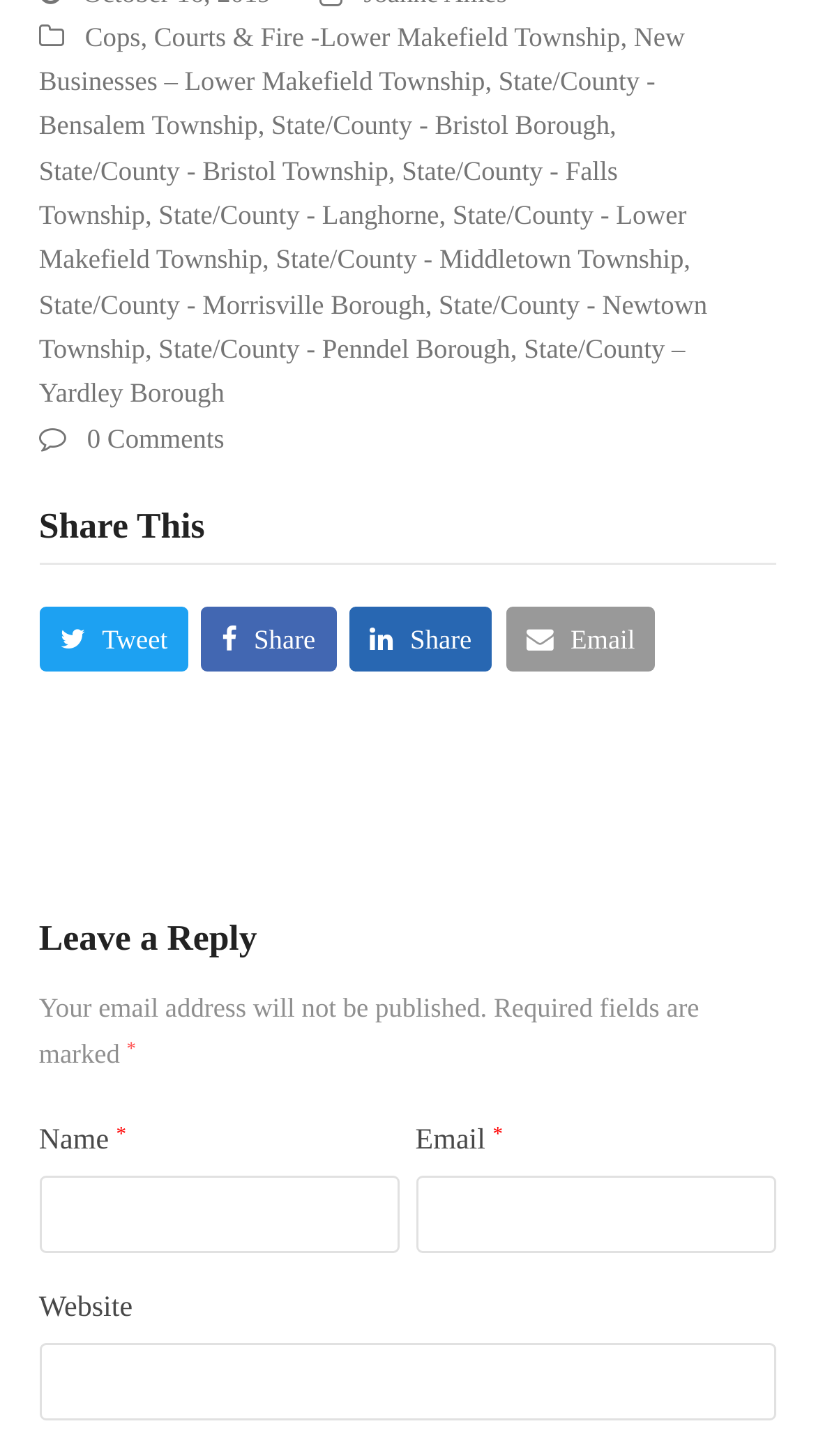Find the bounding box coordinates of the clickable area that will achieve the following instruction: "Tweet".

[0.048, 0.417, 0.231, 0.462]